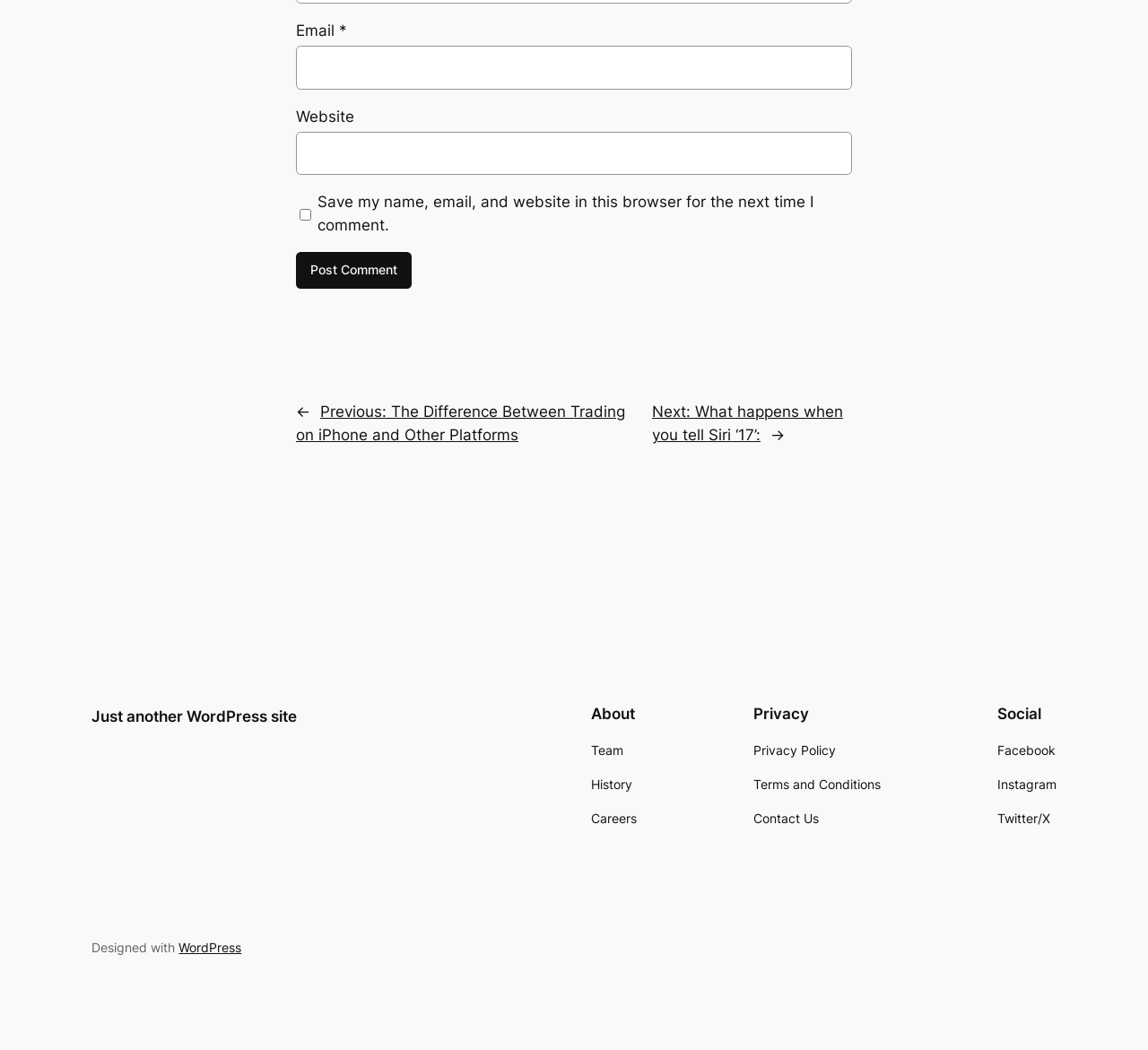Provide the bounding box coordinates of the section that needs to be clicked to accomplish the following instruction: "Contact Miranda Moser."

None